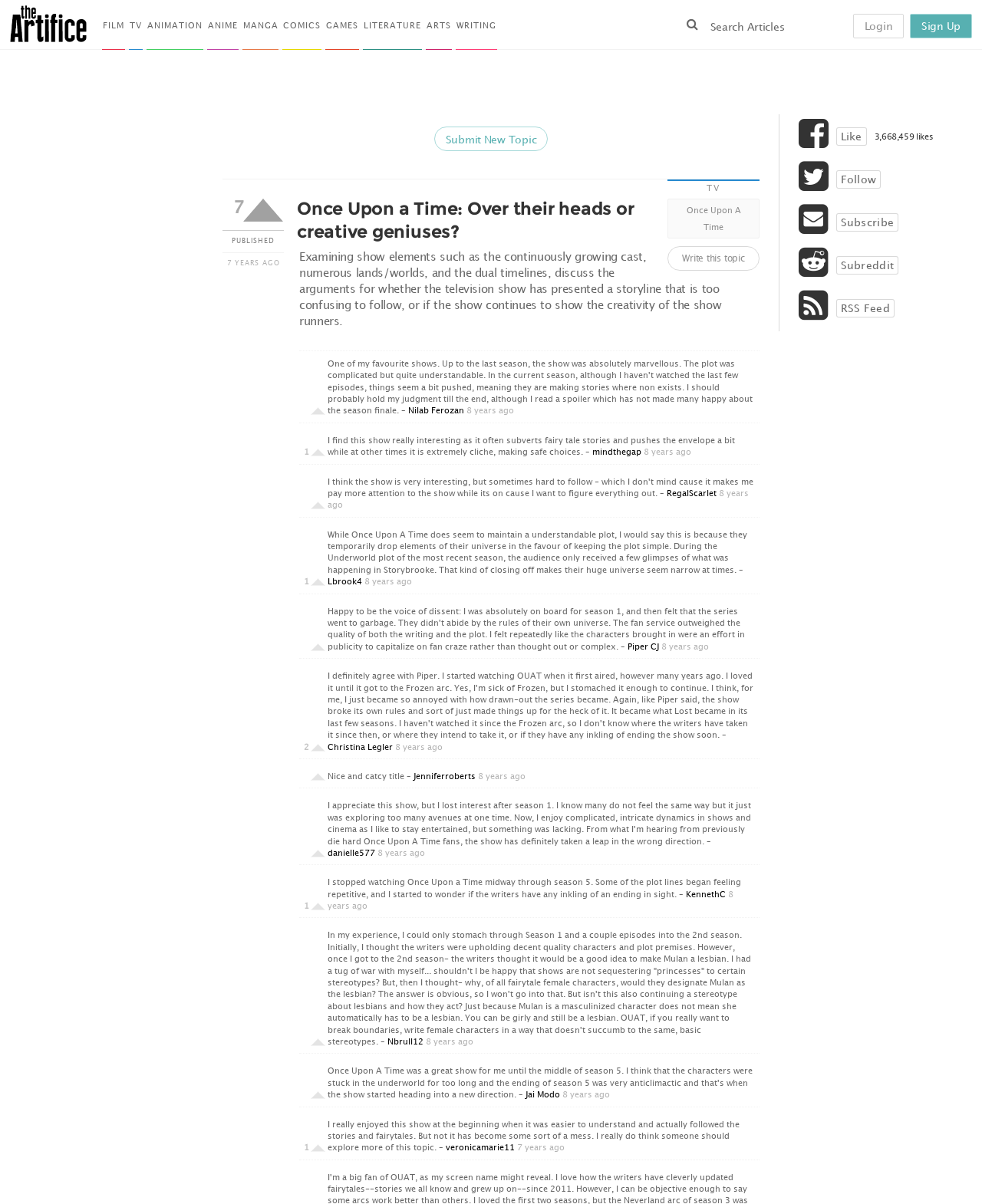What is the topic of the article on the webpage?
Look at the image and respond with a one-word or short phrase answer.

Once Upon a Time